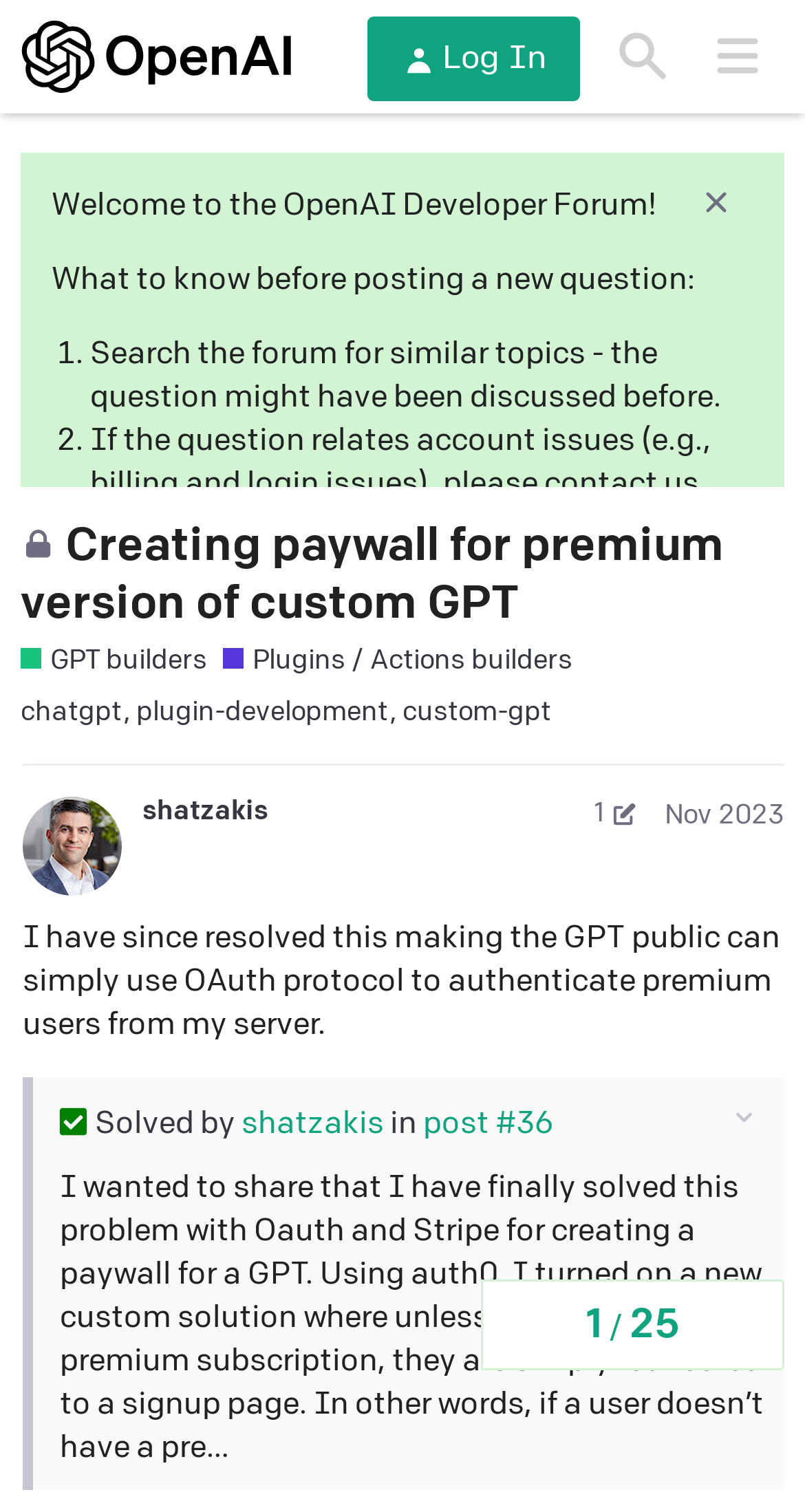What is the name of the forum?
Answer the question in a detailed and comprehensive manner.

I determined the answer by looking at the header section of the webpage, where I found the link 'OpenAI Developer Forum' with an image of the same name, indicating that it is the name of the forum.